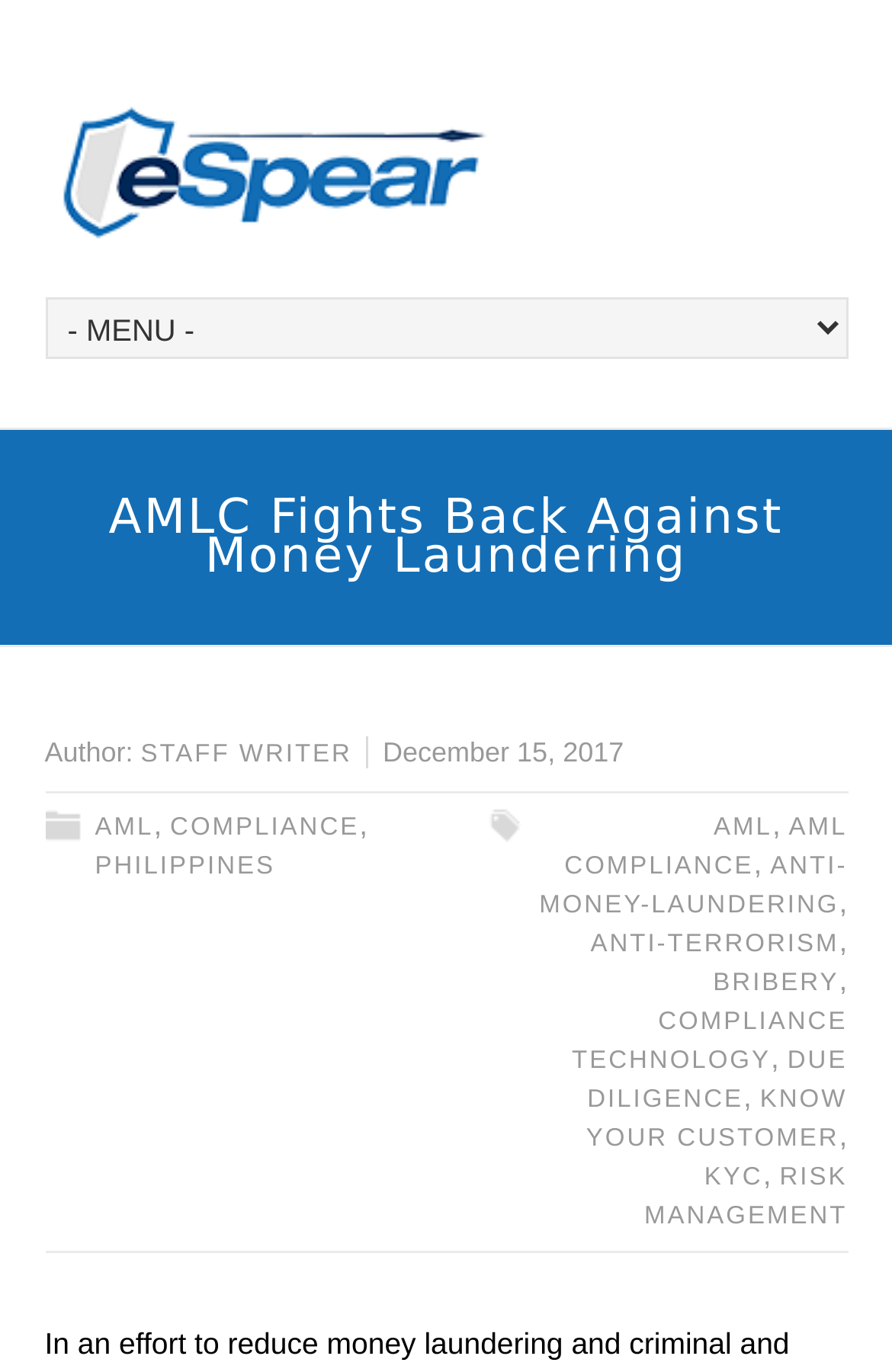Locate the bounding box coordinates of the area where you should click to accomplish the instruction: "learn more about AML".

[0.106, 0.593, 0.172, 0.613]